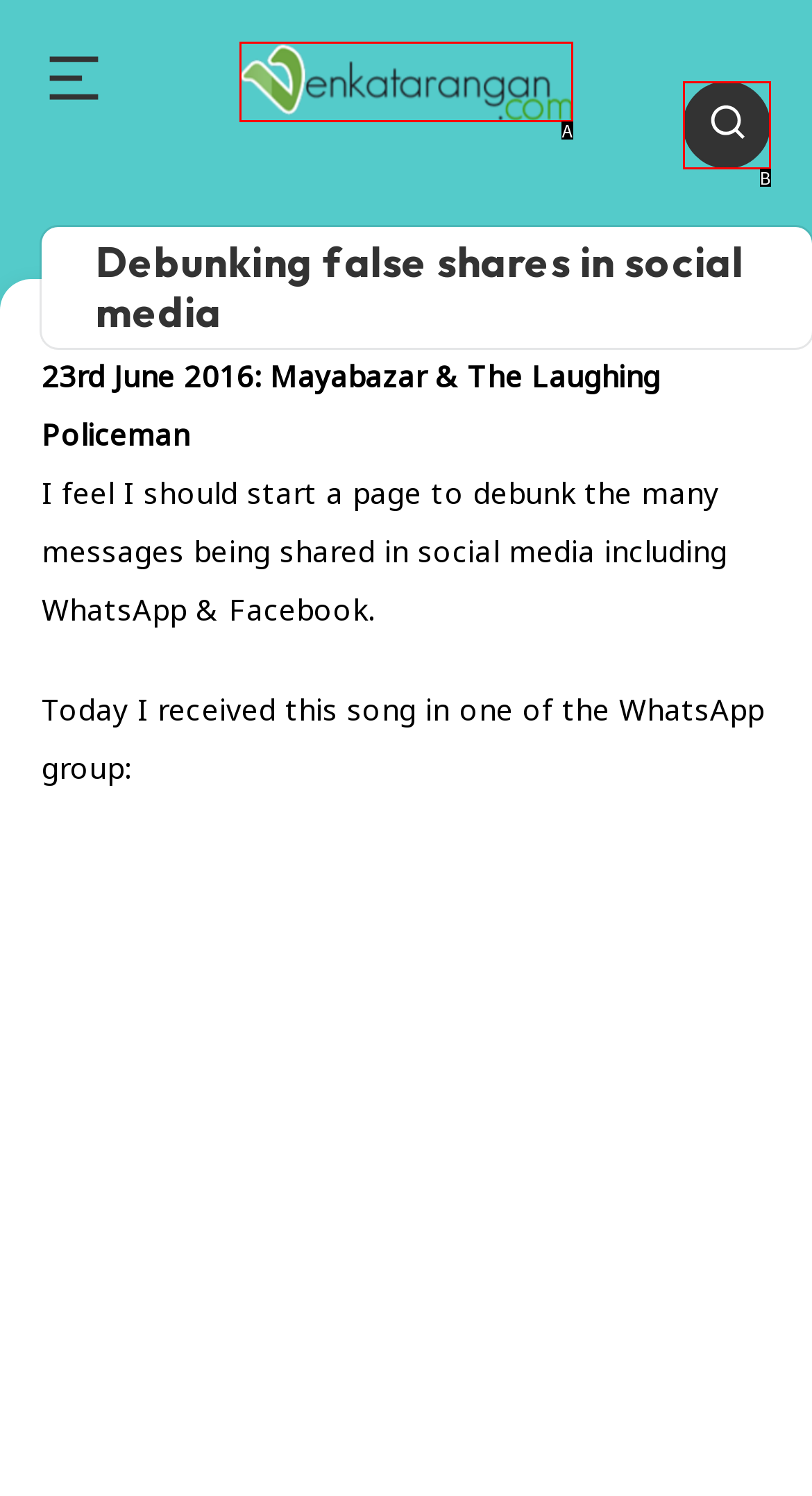Using the provided description: alt="Venkatarangan blog", select the HTML element that corresponds to it. Indicate your choice with the option's letter.

A